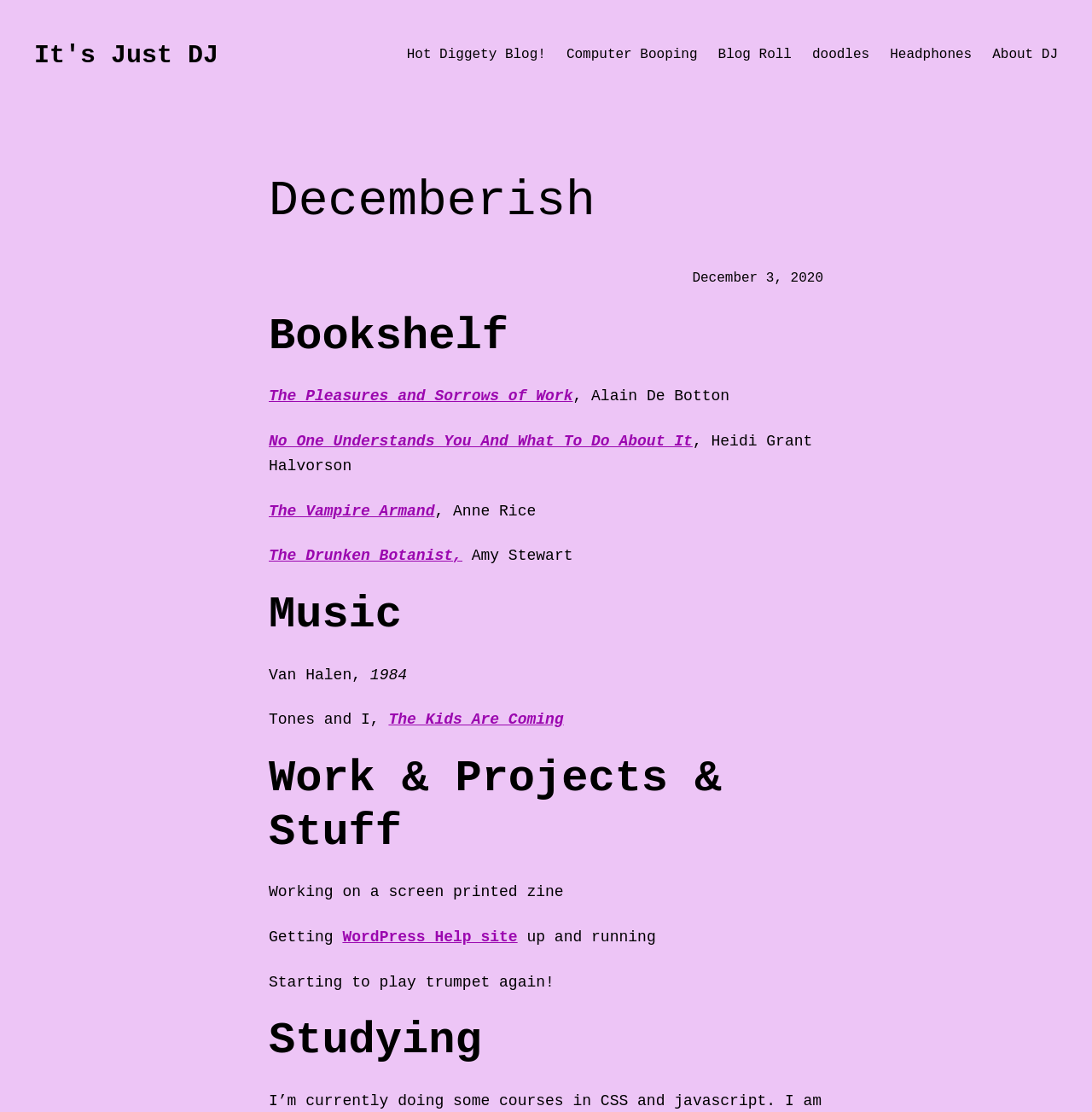What is the musician working on?
Provide a detailed and well-explained answer to the question.

The question is asking for what the musician is working on, which can be found in the StaticText element with the text 'Working on a screen printed zine' under the heading 'Work & Projects & Stuff'.